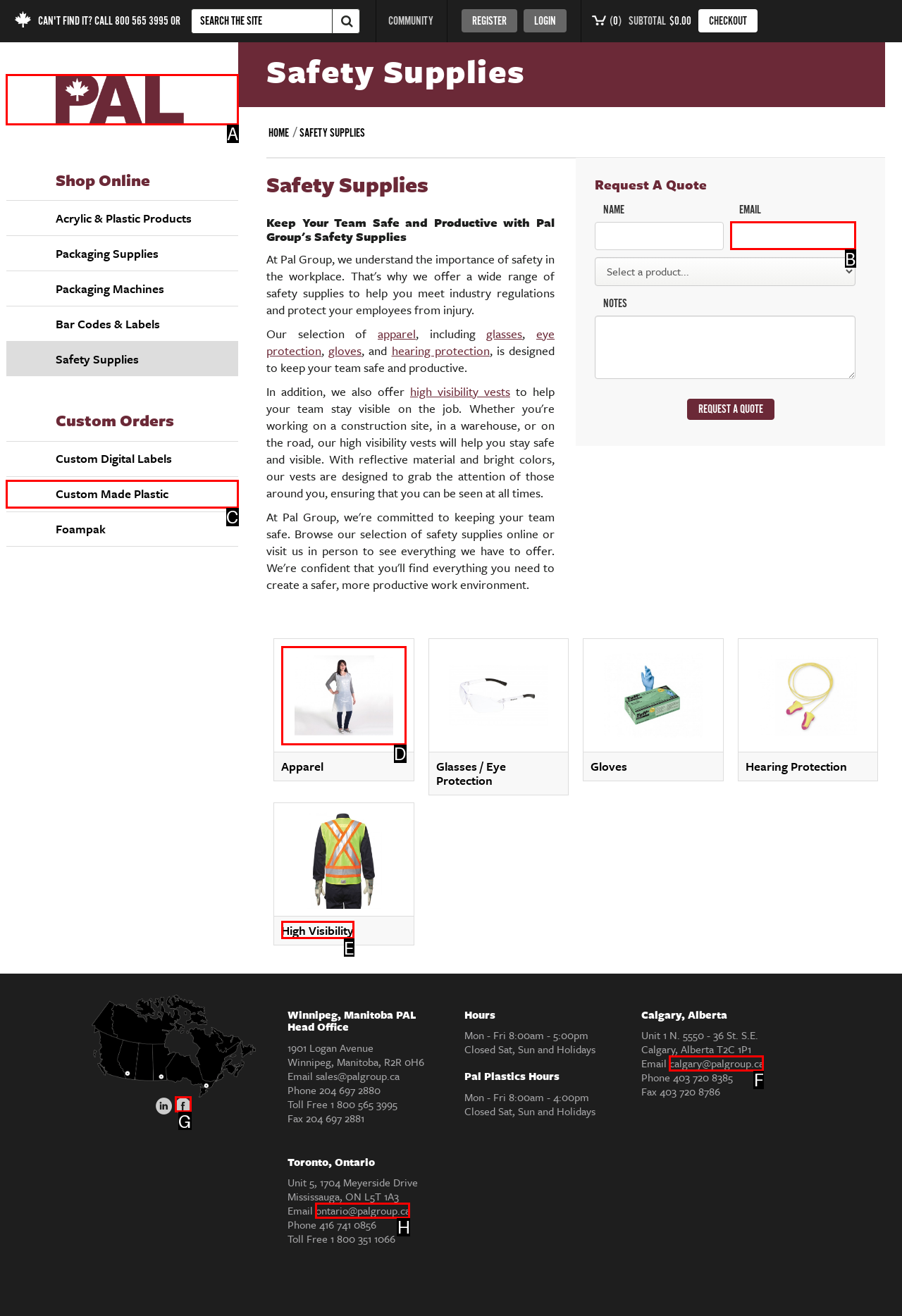Determine the letter of the element to click to accomplish this task: View apparel products. Respond with the letter.

D